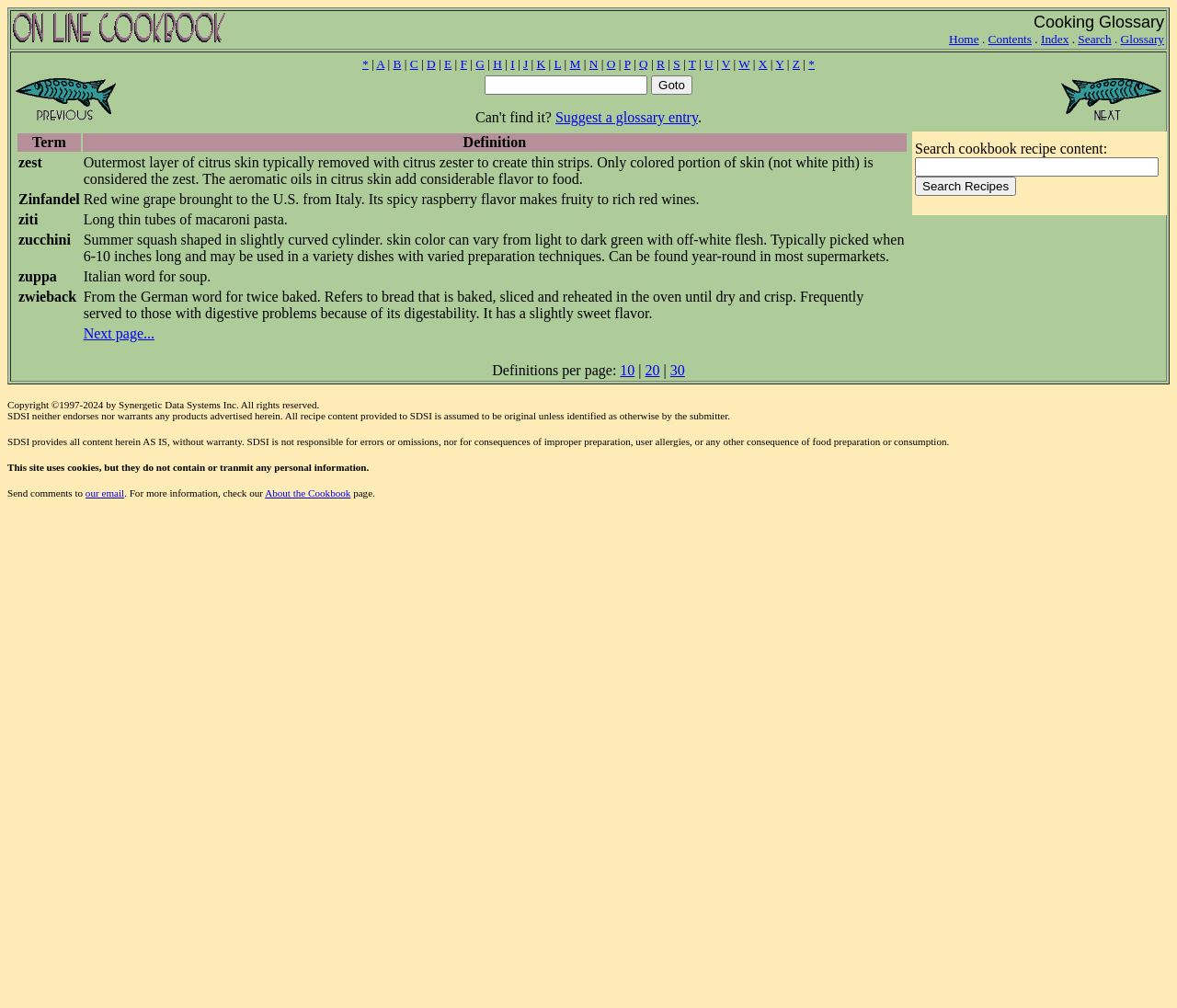What is the purpose of the 'Goto' button?
Based on the image, provide your answer in one word or phrase.

To search for a glossary entry